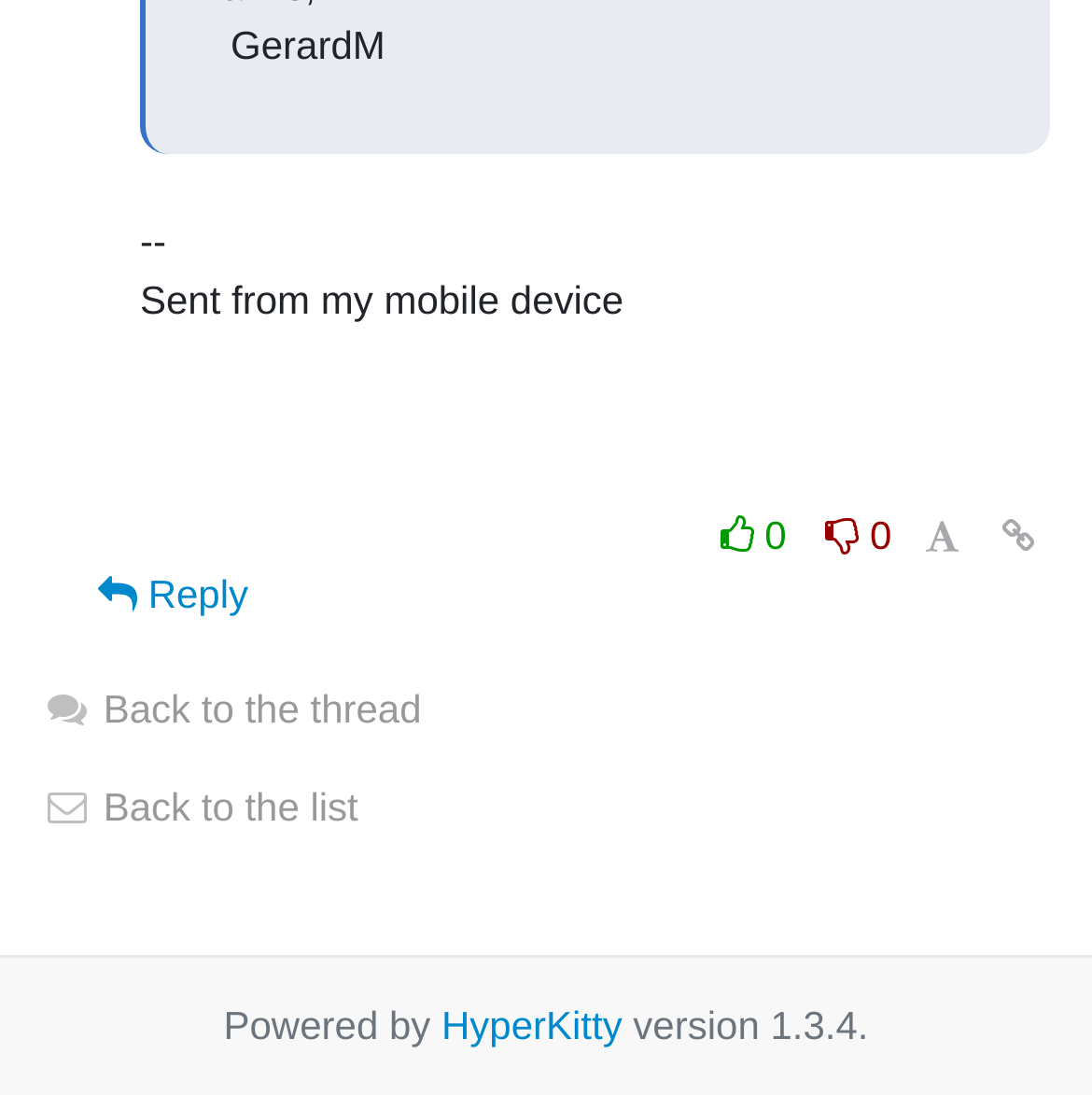Please find the bounding box for the following UI element description. Provide the coordinates in (top-left x, top-left y, bottom-right x, bottom-right y) format, with values between 0 and 1: Back to the list

[0.038, 0.716, 0.328, 0.757]